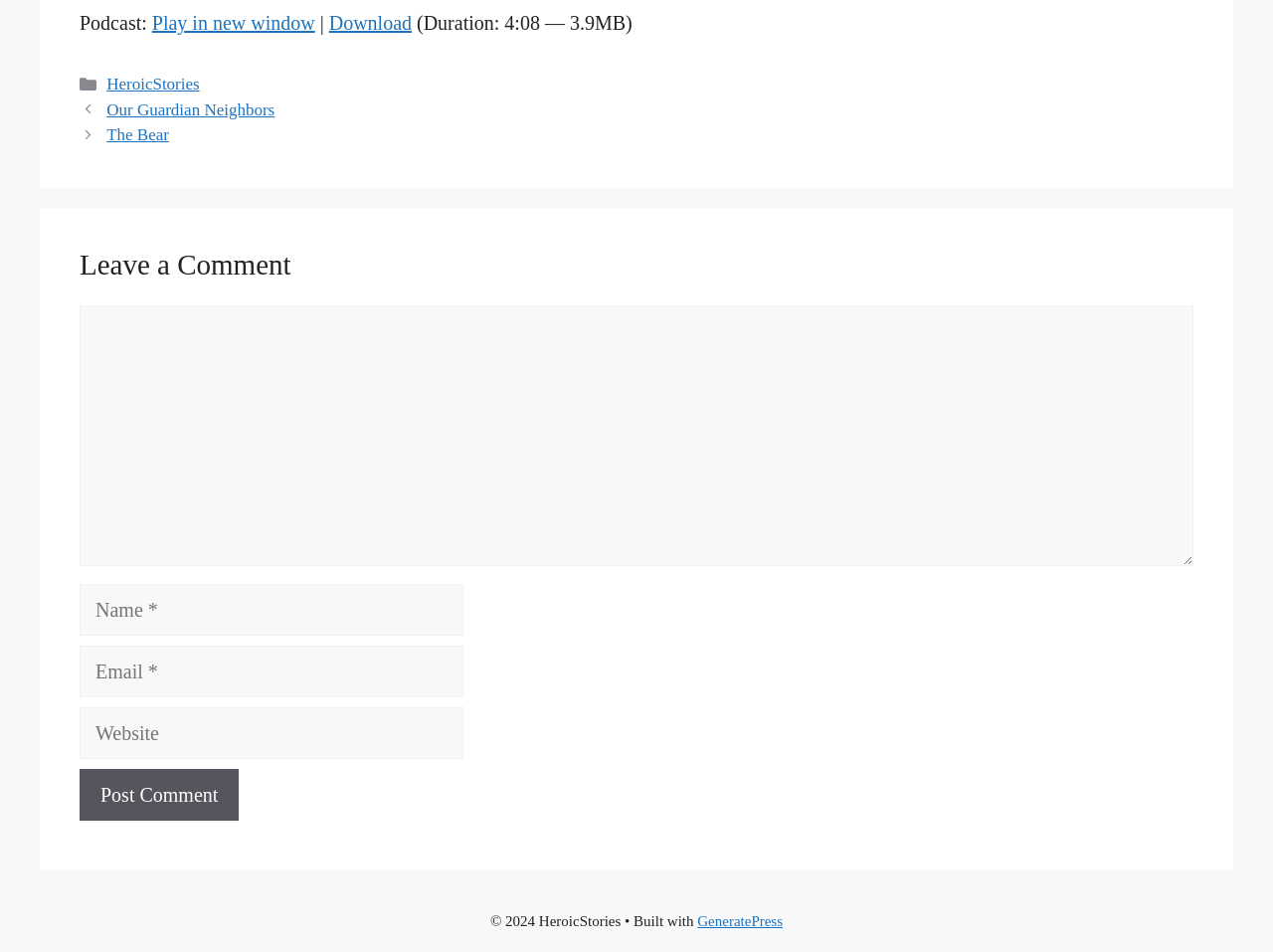What is the category of the post 'Our Guardian Neighbors'? Examine the screenshot and reply using just one word or a brief phrase.

HeroicStories